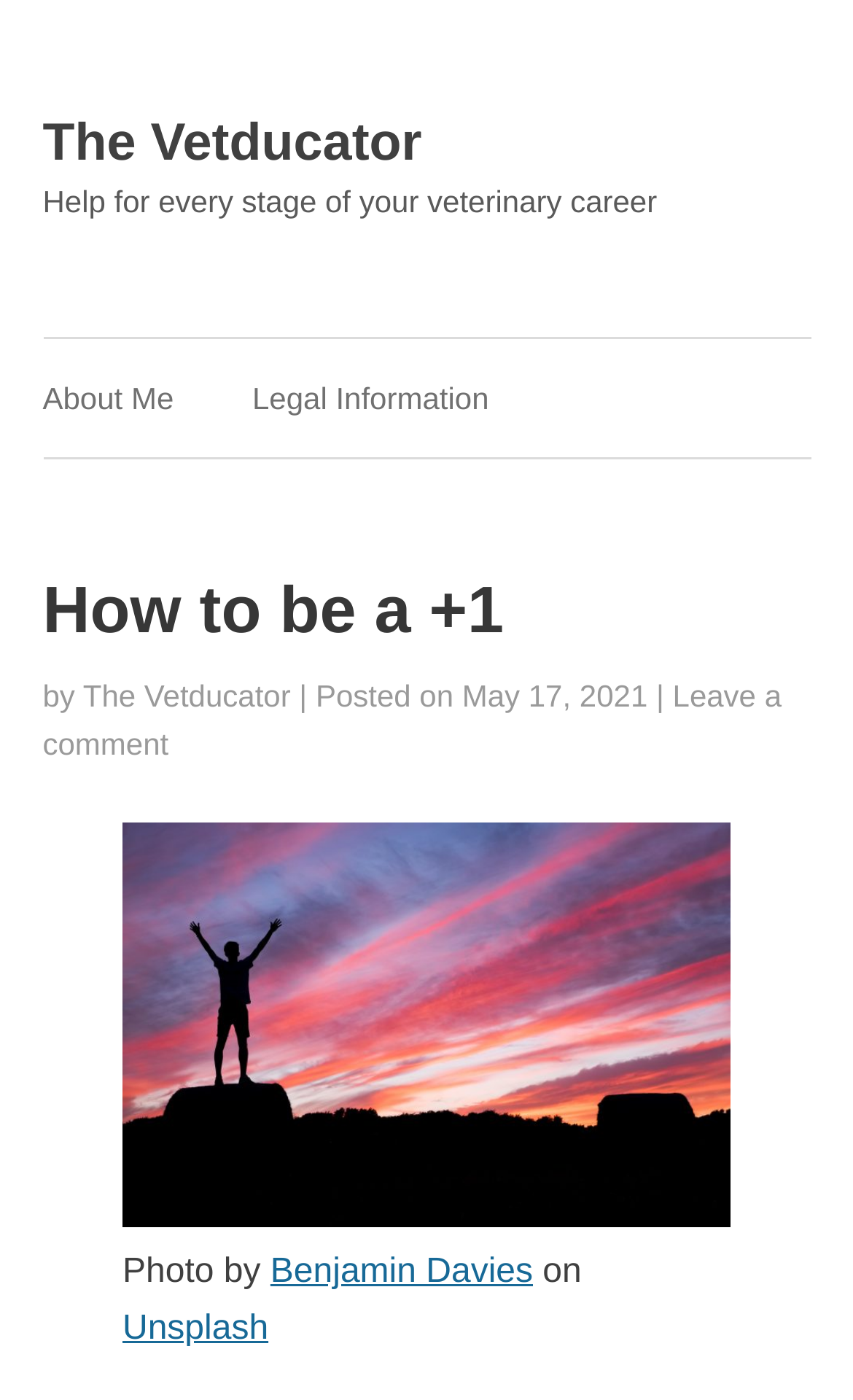Please find the bounding box coordinates of the element's region to be clicked to carry out this instruction: "view the image source".

[0.317, 0.895, 0.625, 0.922]